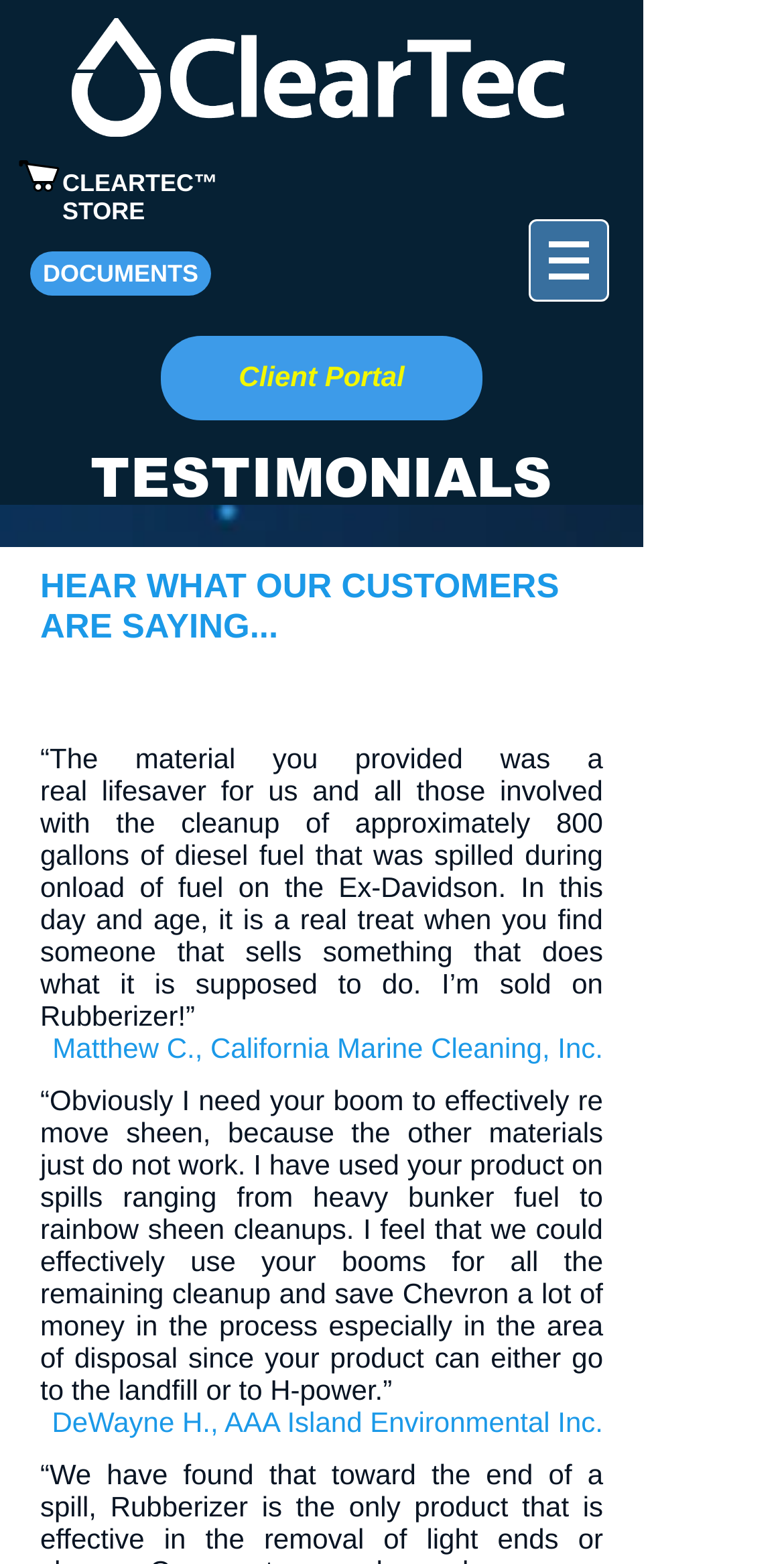How many testimonials are displayed?
Using the details from the image, give an elaborate explanation to answer the question.

There are two testimonials displayed on the webpage, one from Matthew C., California Marine Cleaning, Inc. and another from DeWayne H., AAA Island Environmental Inc.